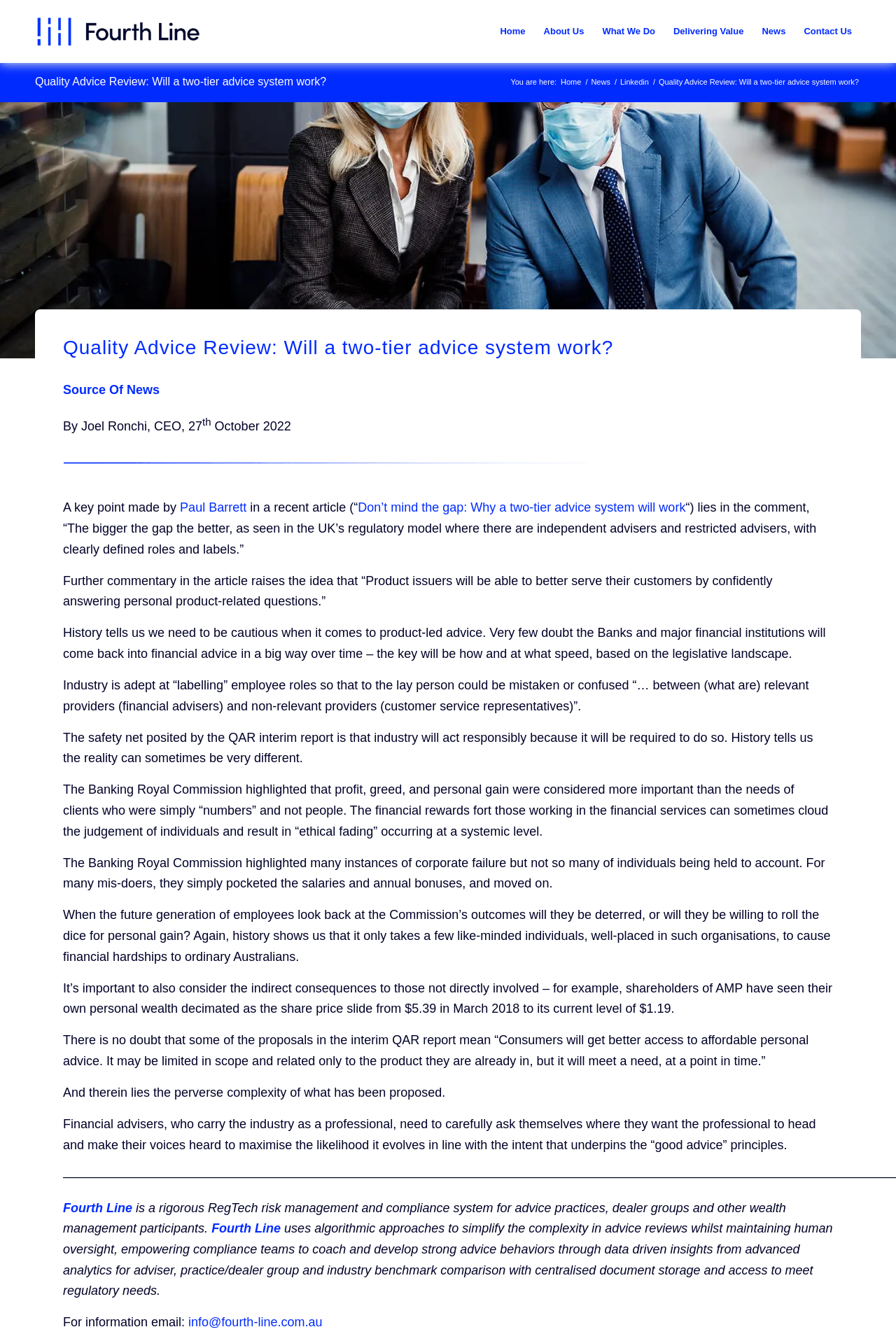Find the bounding box coordinates for the UI element that matches this description: "What We Do".

[0.662, 0.001, 0.741, 0.046]